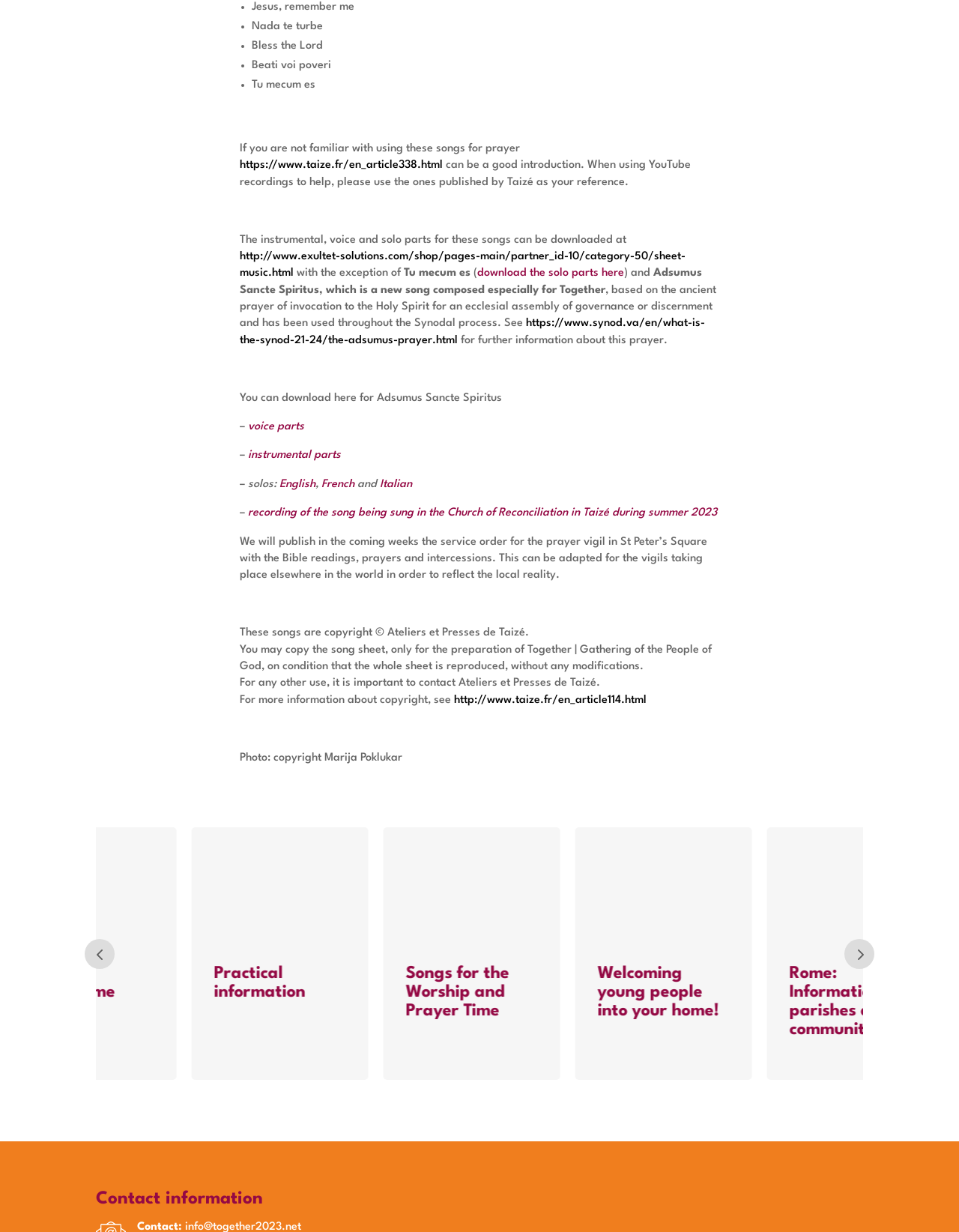Please give a succinct answer using a single word or phrase:
What is the first song listed?

Jesus, remember me